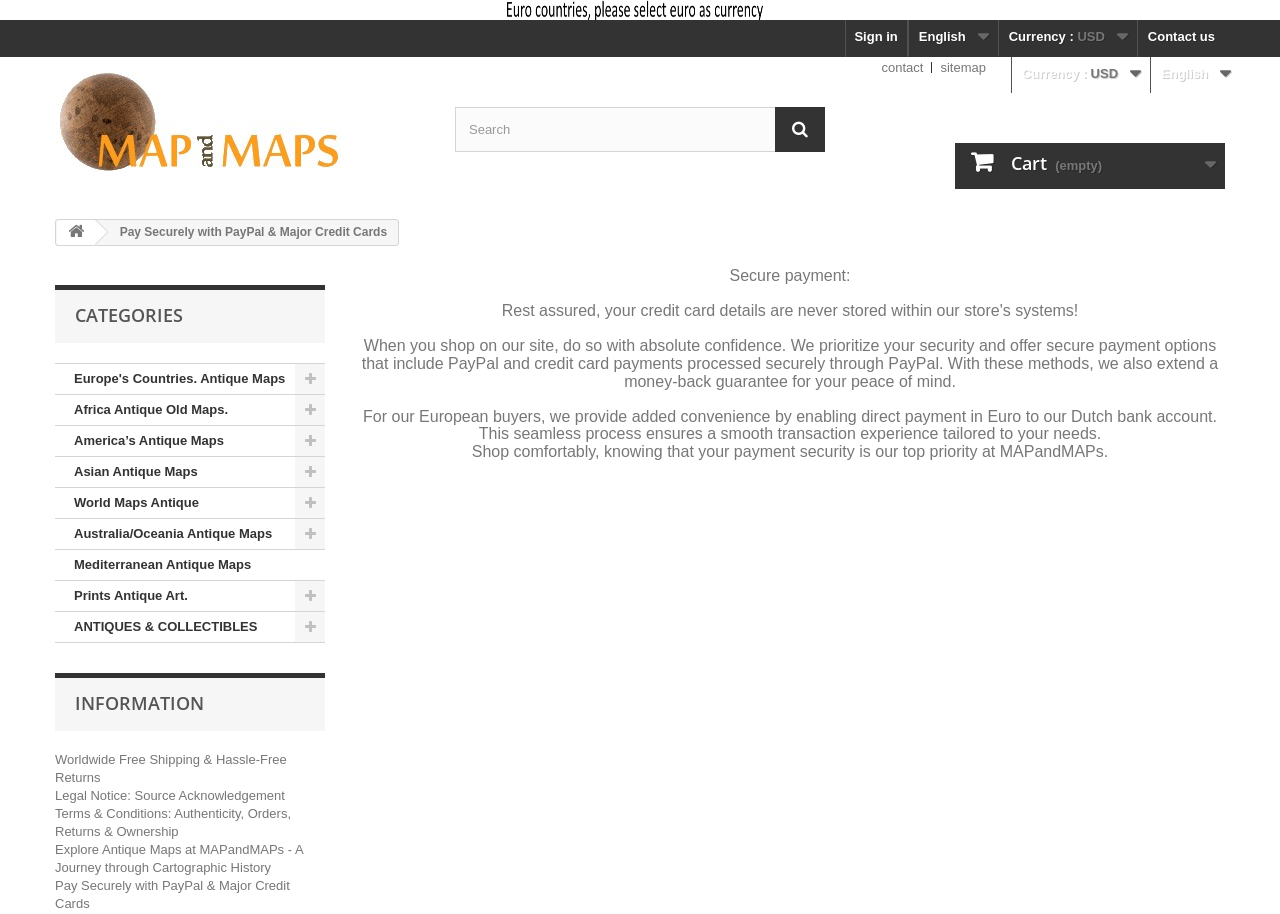Locate the bounding box of the UI element with the following description: "Europe's Countries. Antique Maps".

[0.043, 0.398, 0.254, 0.432]